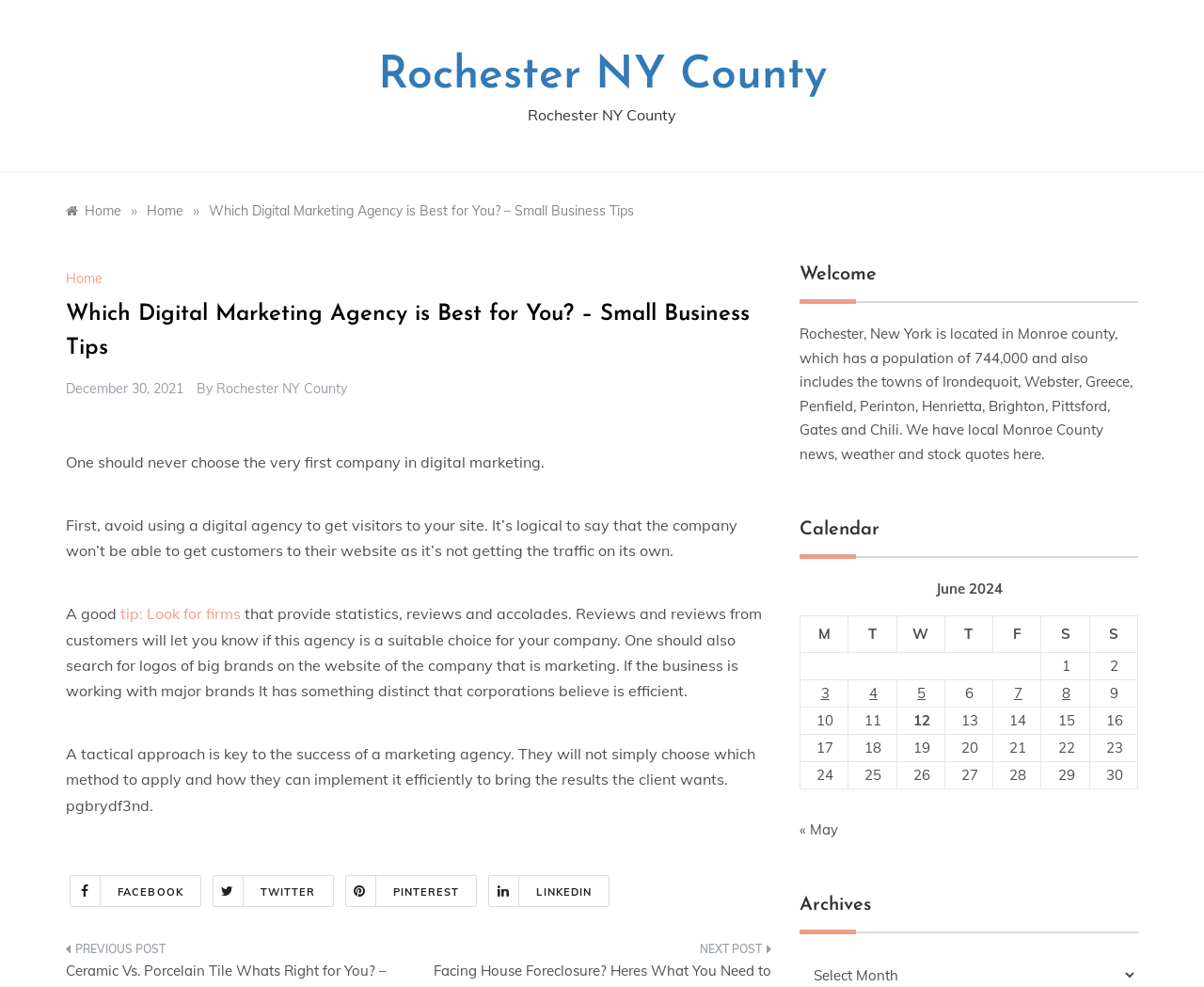Please identify the webpage's heading and generate its text content.

Rochester NY County